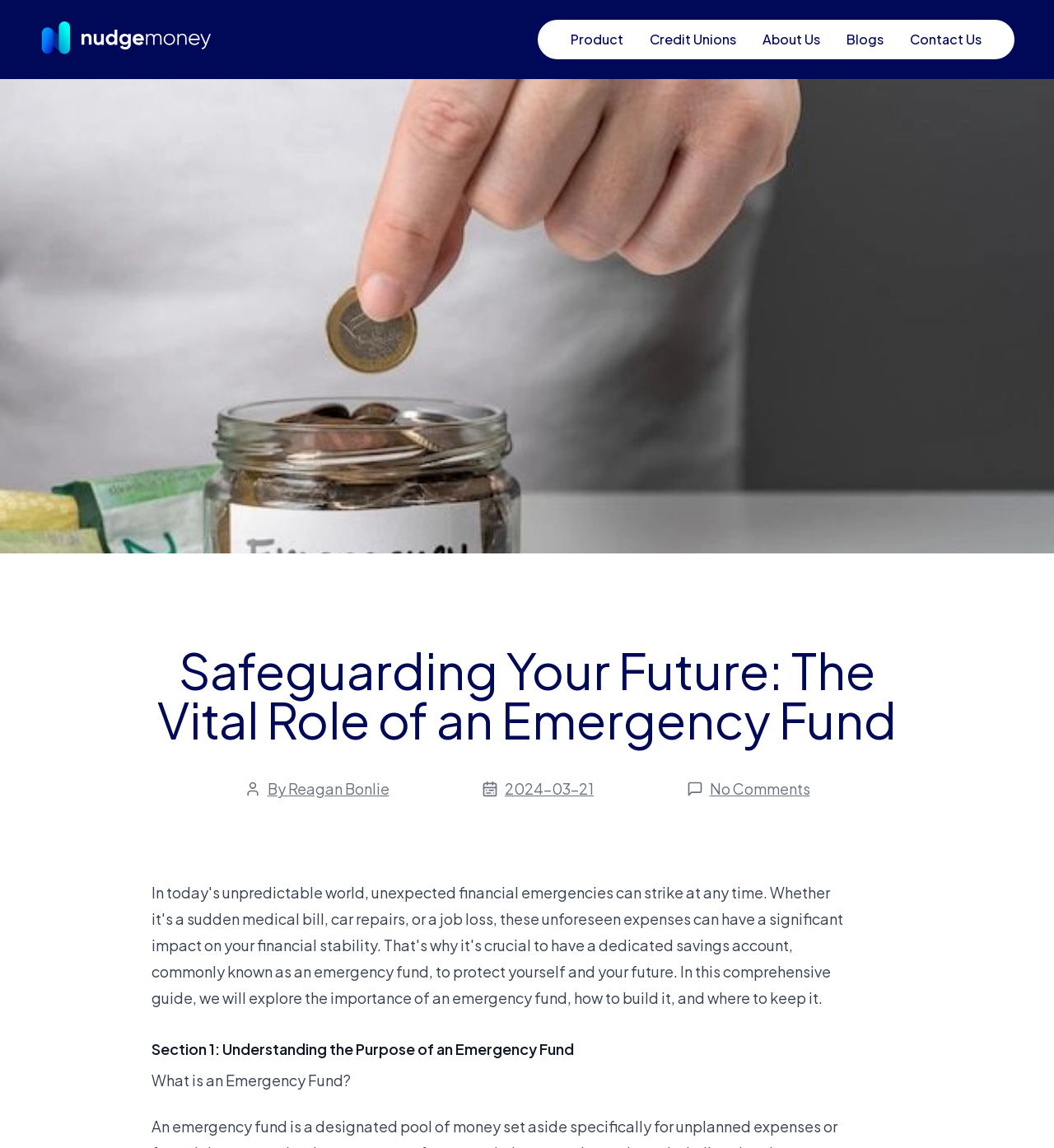Illustrate the webpage's structure and main components comprehensively.

The webpage appears to be a blog article titled "Safeguarding Your Future: The Vital Role of an Emergency Fund". At the top, there is a navigation menu with five links: "Product", "Credit Unions", "About Us", "Blogs", and "Contact Us", aligned horizontally across the page. 

Below the navigation menu, there is a large image that spans the entire width of the page. 

The article title, "Safeguarding Your Future: The Vital Role of an Emergency Fund", is displayed prominently in a large font size. 

The author's name, "Reagan Bonlie", and the publication date, "2024-03-21", are displayed below the title, along with three small images. 

The article content is divided into sections, with headings such as "Section 1: Understanding the Purpose of an Emergency Fund" and "What is an Emergency Fund?". 

There is a small image at the top-left corner of the page, and another small image next to the "Contact Us" link.